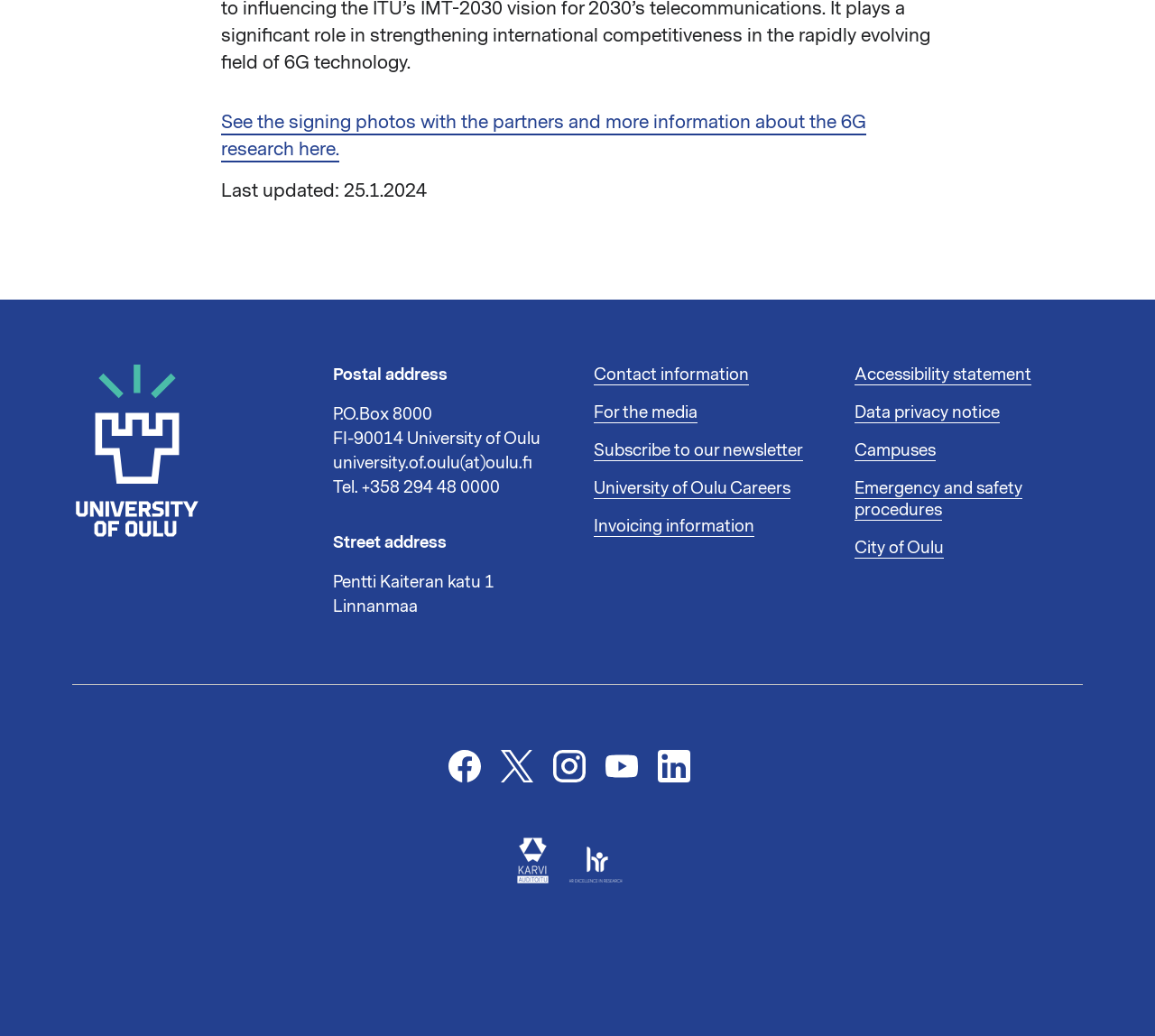What is the street address of the university? From the image, respond with a single word or brief phrase.

Pentti Kaiteran katu 1, Linnanmaa